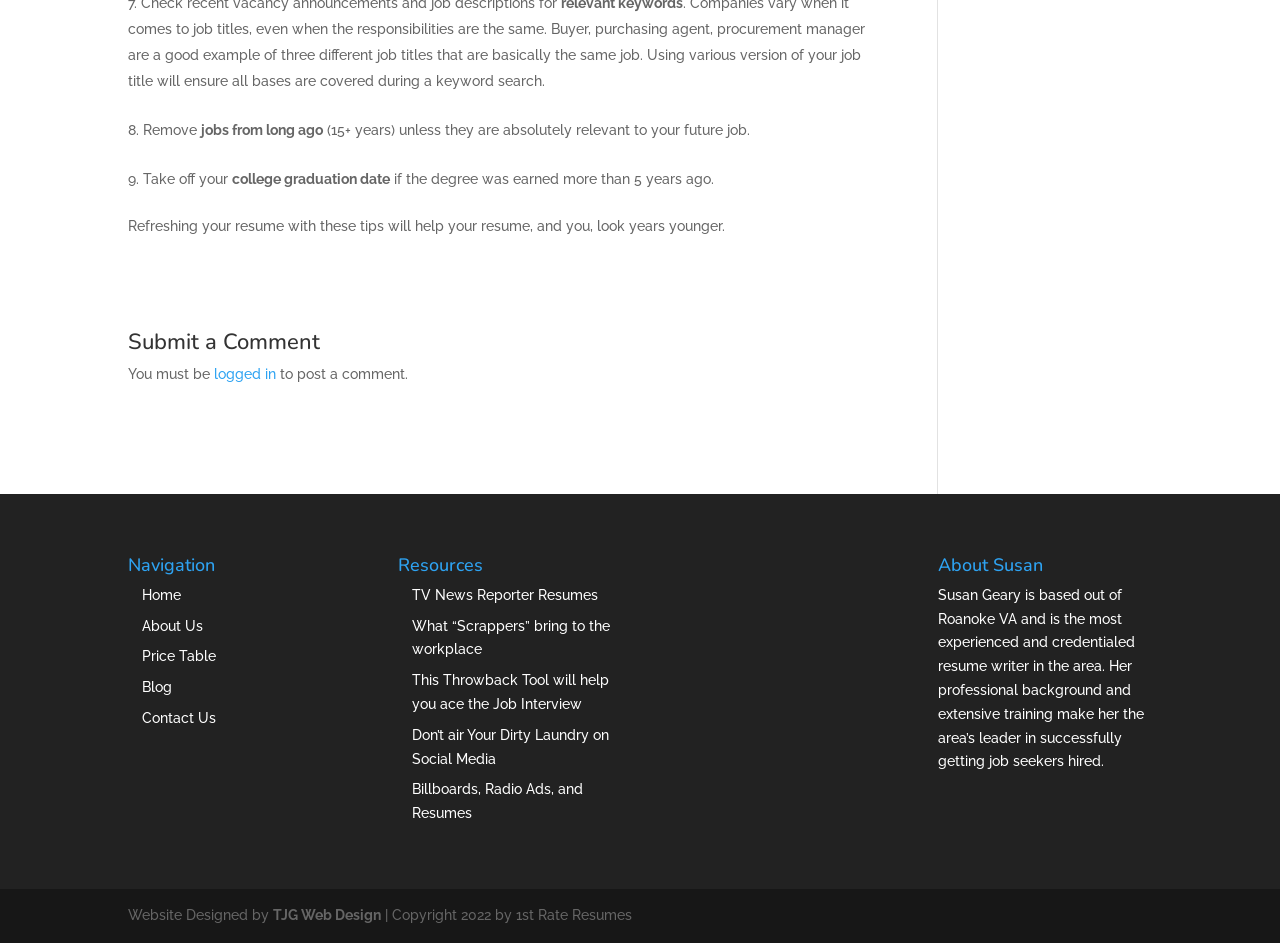Please identify the bounding box coordinates of the clickable region that I should interact with to perform the following instruction: "Visit TJG Web Design". The coordinates should be expressed as four float numbers between 0 and 1, i.e., [left, top, right, bottom].

[0.213, 0.962, 0.298, 0.979]